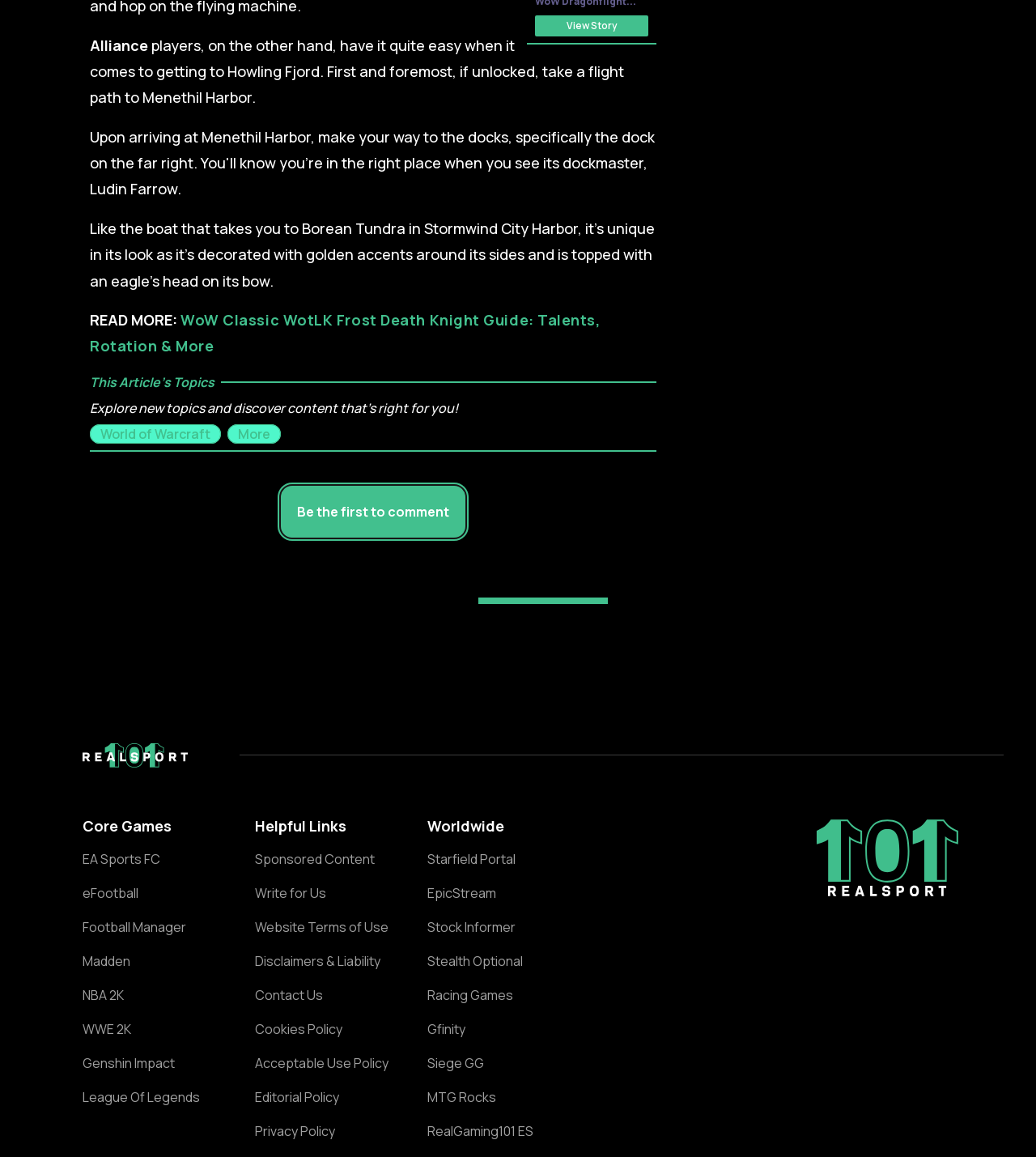What type of games are listed under 'Core Games'? Observe the screenshot and provide a one-word or short phrase answer.

Sports games